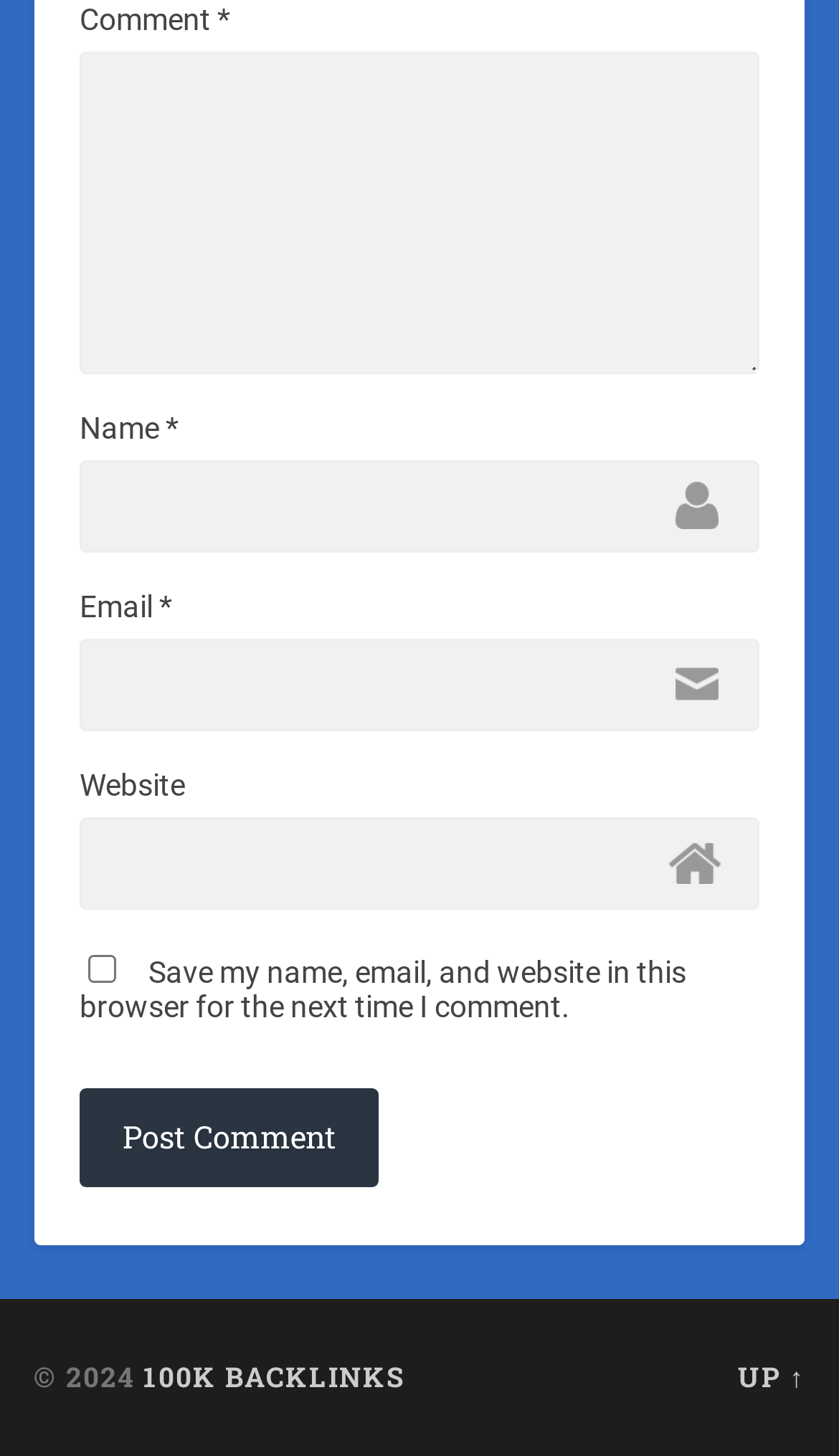Please find and report the bounding box coordinates of the element to click in order to perform the following action: "Check the save information checkbox". The coordinates should be expressed as four float numbers between 0 and 1, in the format [left, top, right, bottom].

[0.105, 0.655, 0.139, 0.675]